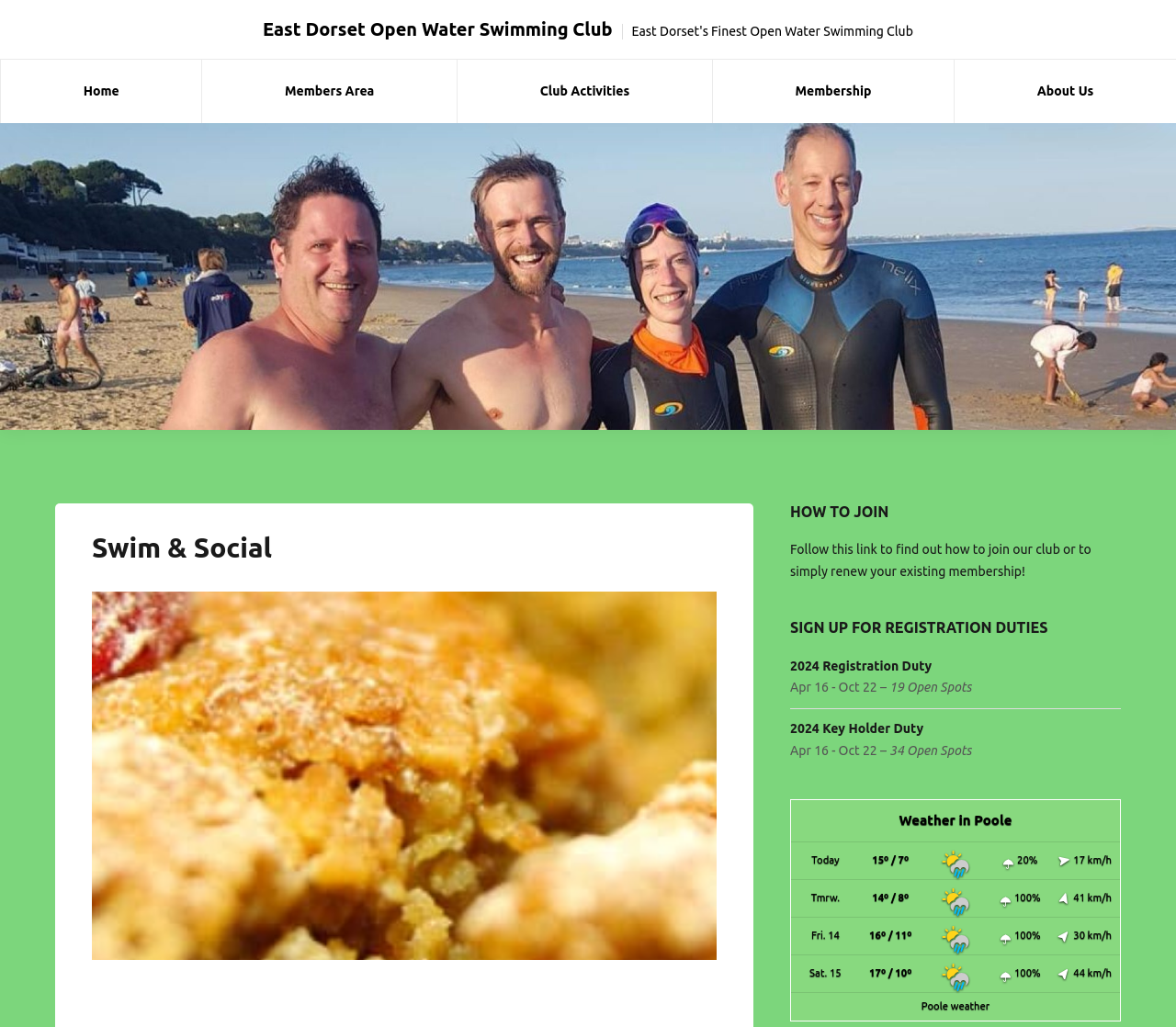Locate the bounding box coordinates of the clickable region to complete the following instruction: "Follow the 'Registration Sign Up' link."

[0.173, 0.408, 0.378, 0.47]